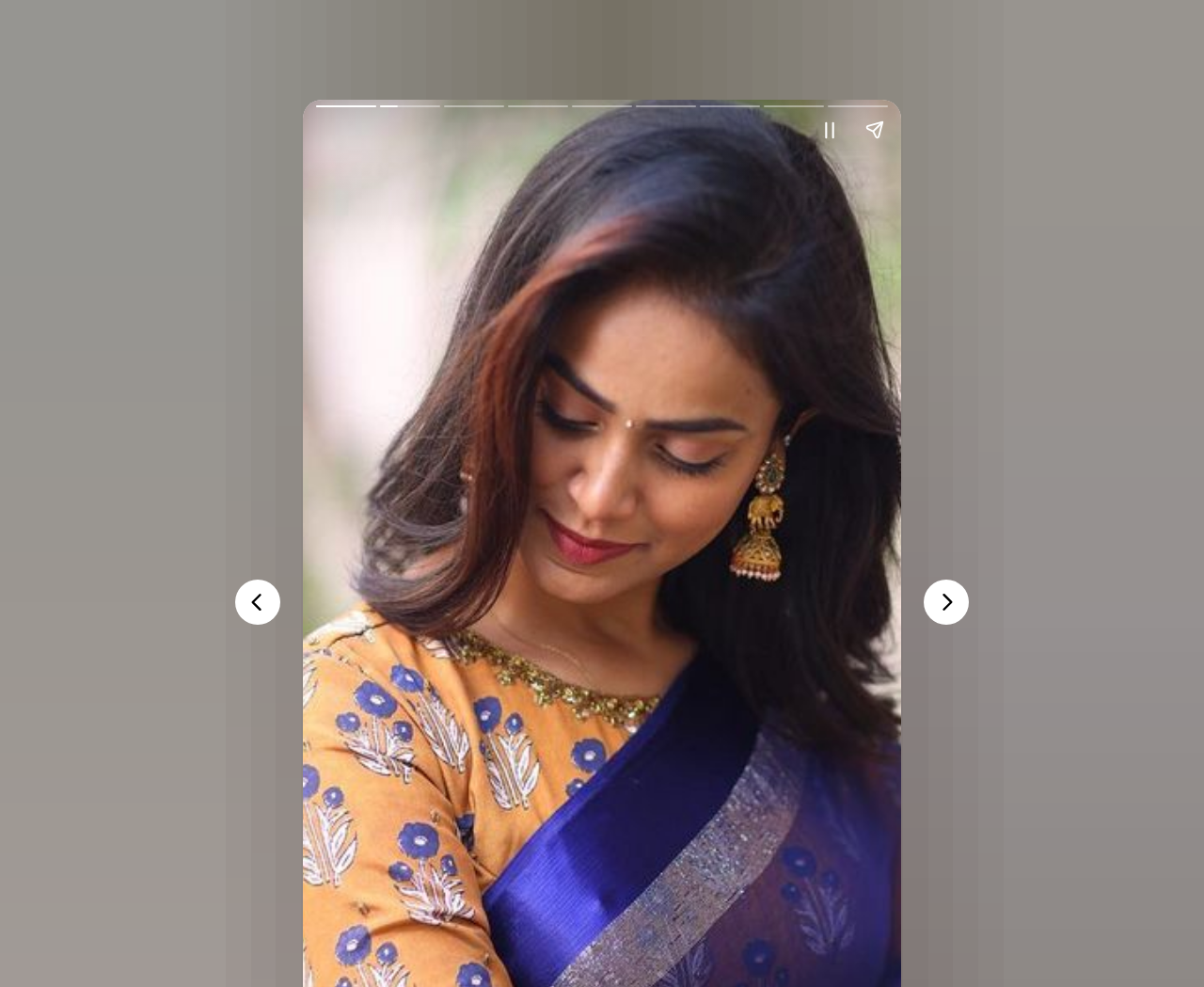What is the main title displayed on this webpage?

Telugu actor Dolly D Cruz  dies in road accident